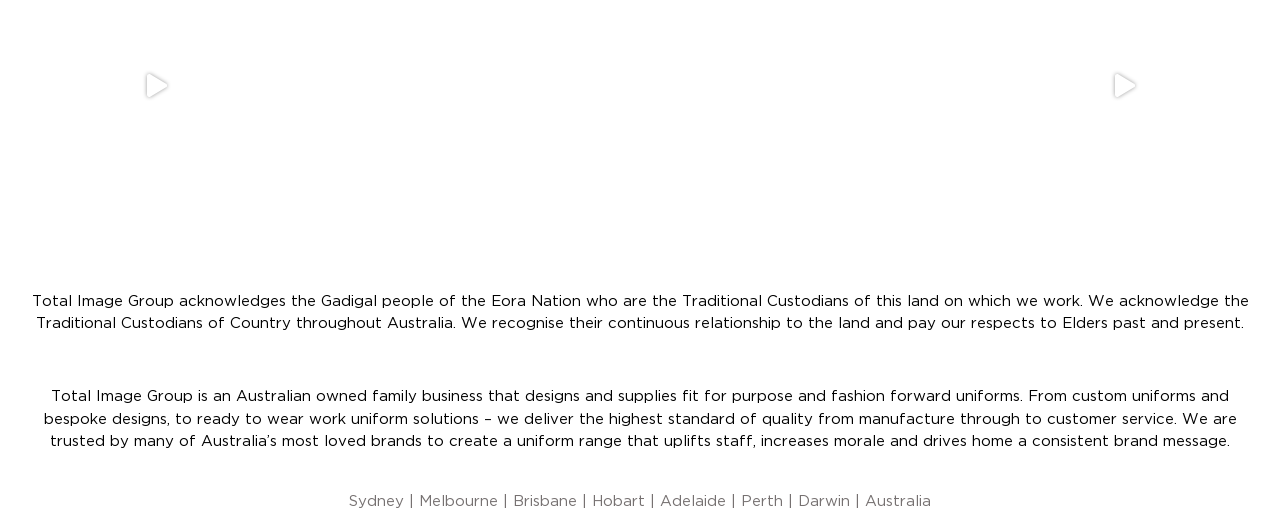Determine the bounding box coordinates for the region that must be clicked to execute the following instruction: "Click on Brisbane".

[0.401, 0.94, 0.451, 0.971]